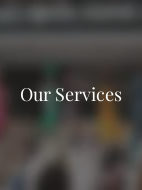What is the likely theme of the services offered?
Identify the answer in the screenshot and reply with a single word or phrase.

Community engagement and lifestyle